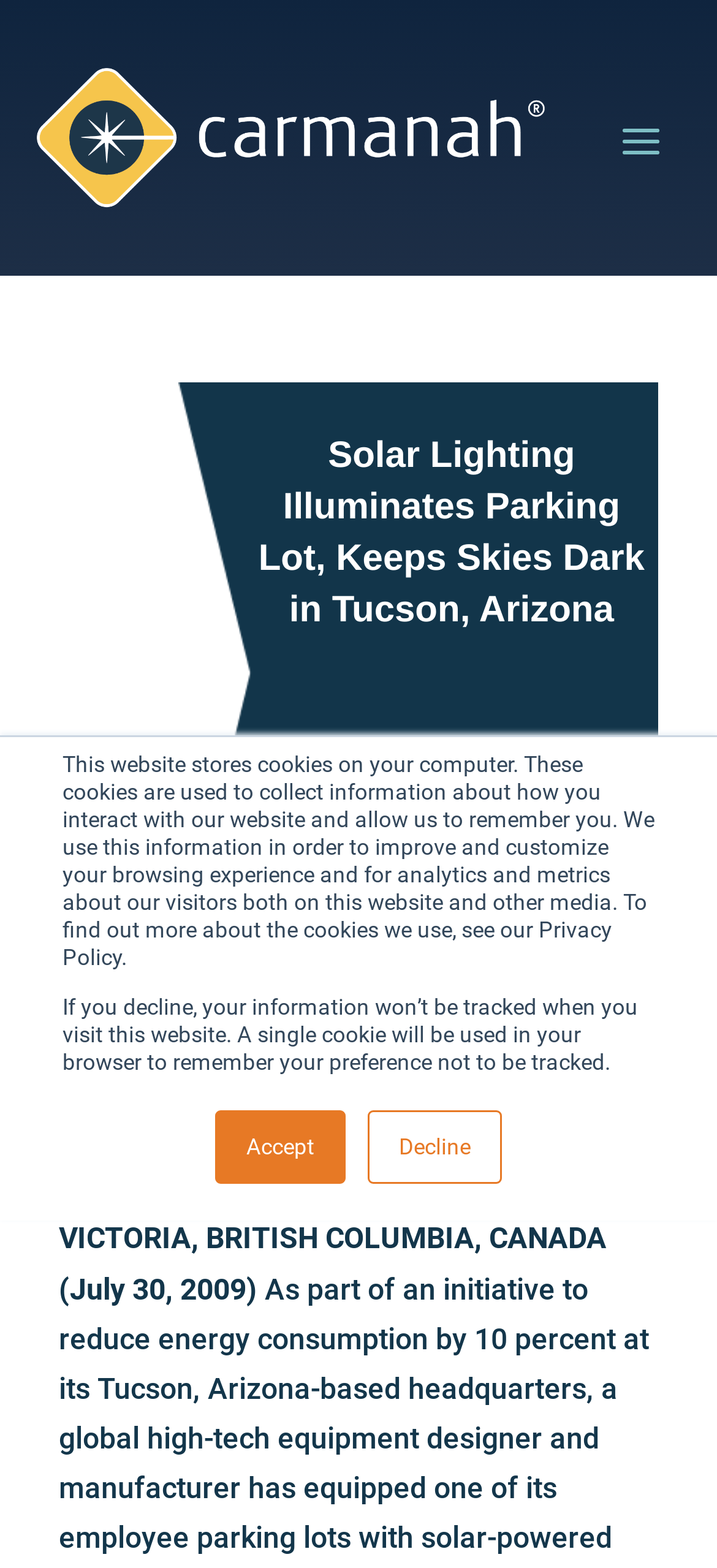Please determine the bounding box of the UI element that matches this description: Accept. The coordinates should be given as (top-left x, top-left y, bottom-right x, bottom-right y), with all values between 0 and 1.

[0.3, 0.708, 0.482, 0.755]